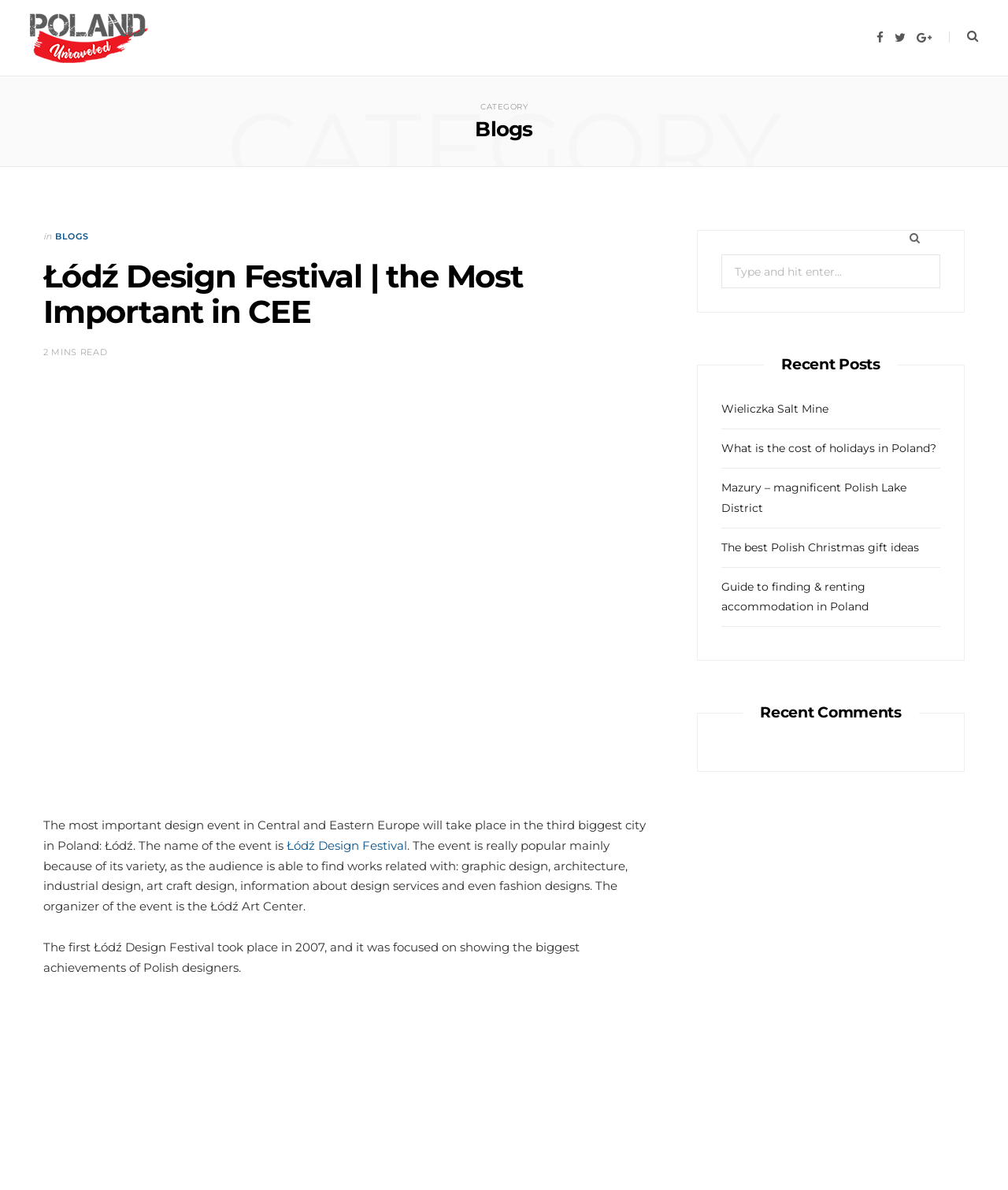For the following element description, predict the bounding box coordinates in the format (top-left x, top-left y, bottom-right x, bottom-right y). All values should be floating point numbers between 0 and 1. Description: parent_node: Search for:

[0.883, 0.185, 0.933, 0.214]